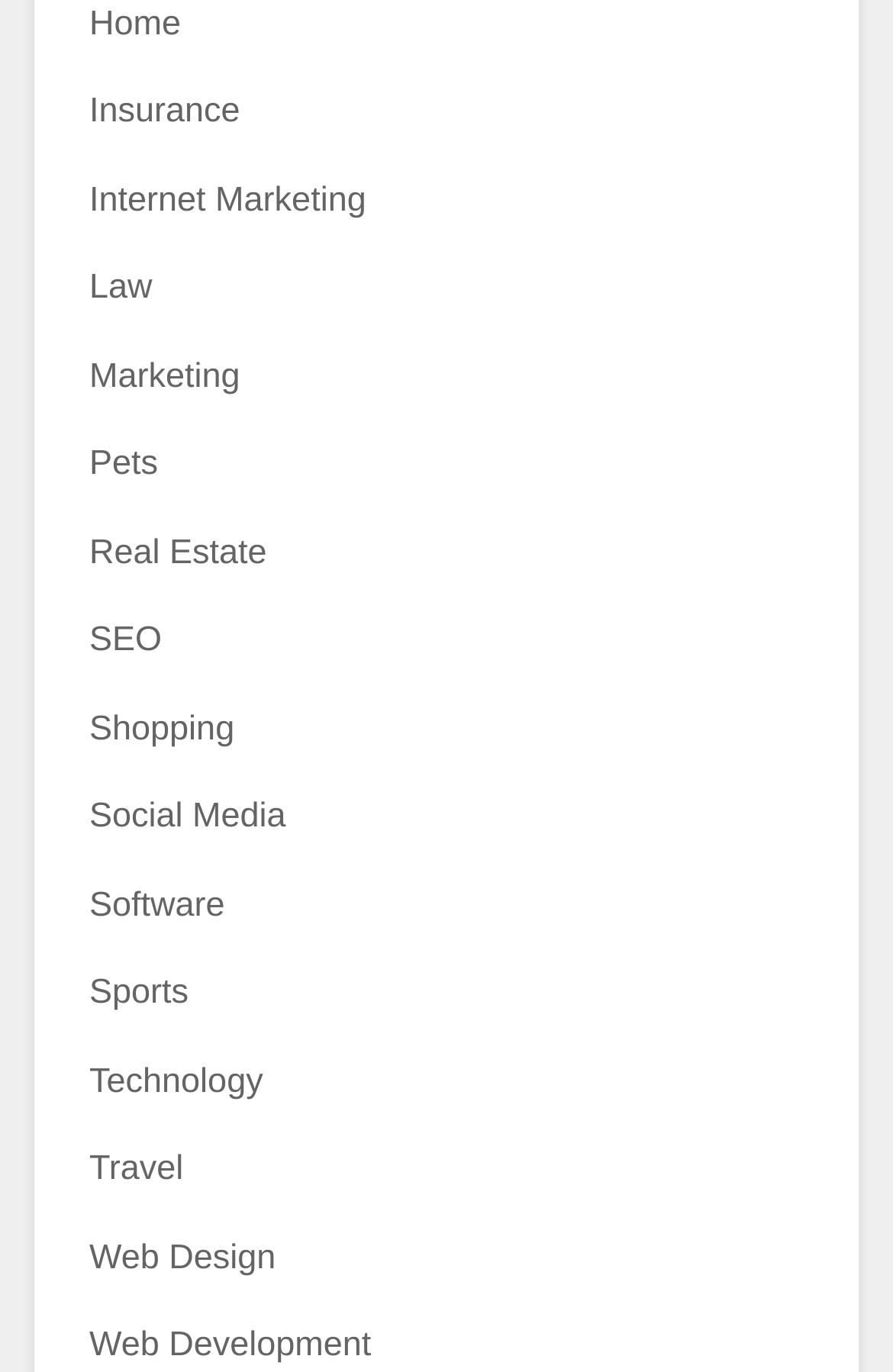Determine the bounding box coordinates of the region I should click to achieve the following instruction: "visit Web Design page". Ensure the bounding box coordinates are four float numbers between 0 and 1, i.e., [left, top, right, bottom].

[0.1, 0.902, 0.309, 0.93]